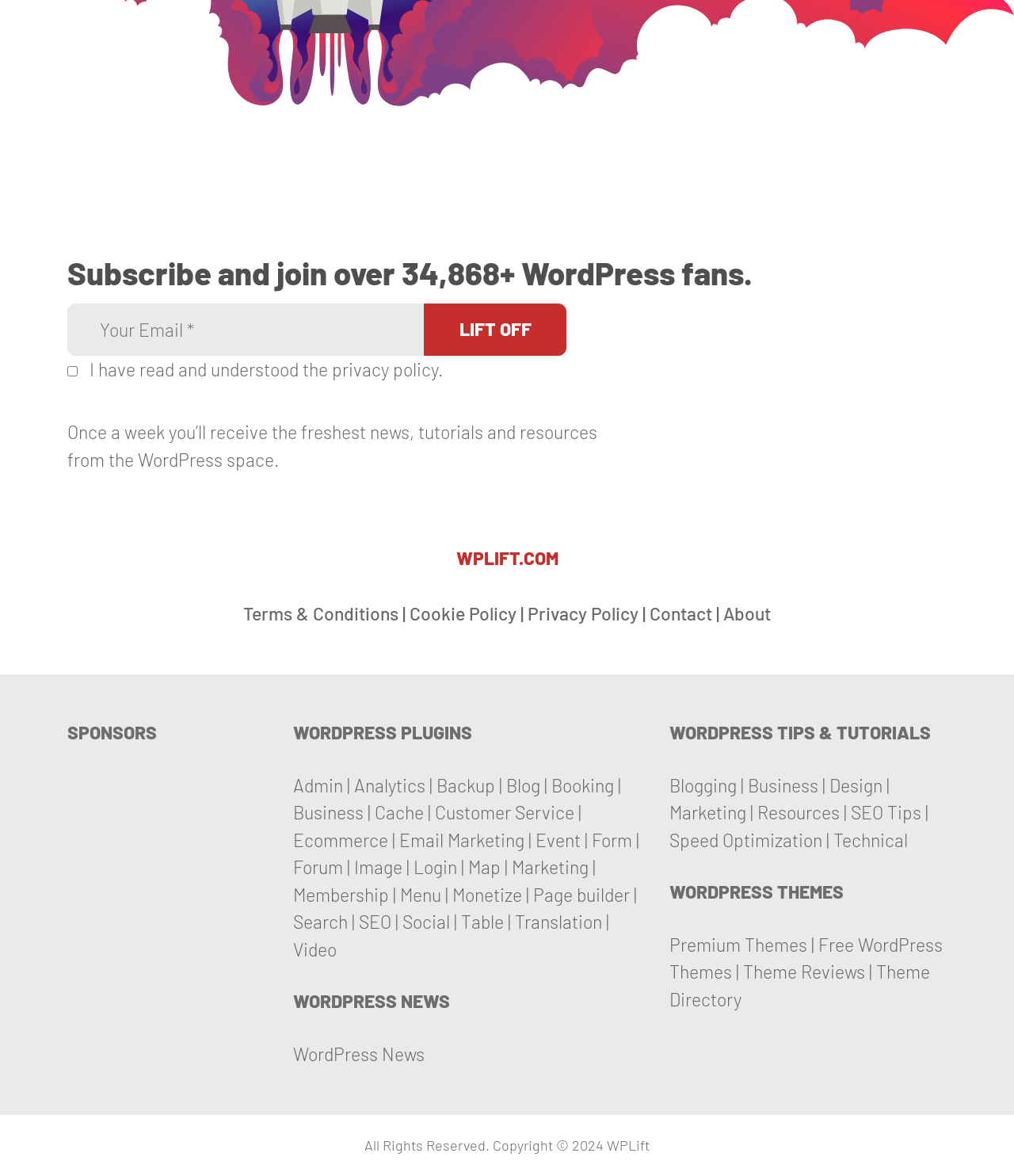Locate the bounding box coordinates of the area that needs to be clicked to fulfill the following instruction: "Visit the WordPress news page". The coordinates should be in the format of four float numbers between 0 and 1, namely [left, top, right, bottom].

[0.289, 0.887, 0.419, 0.906]